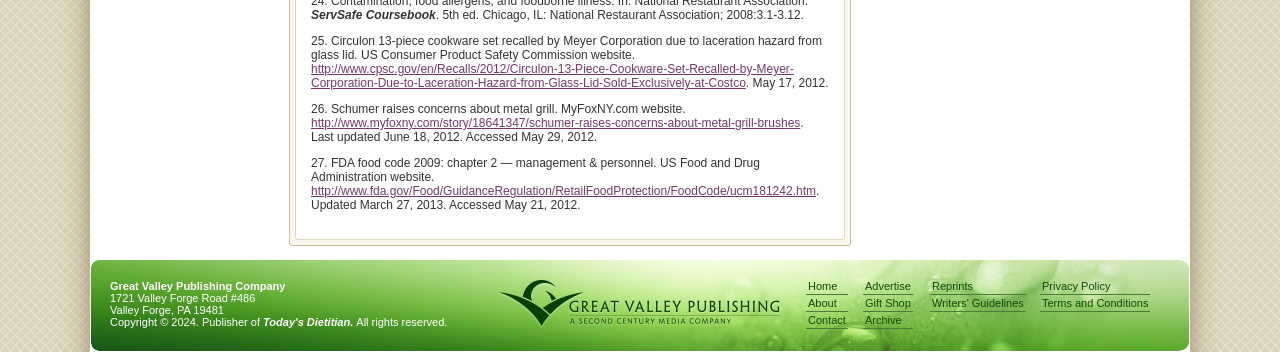Provide the bounding box for the UI element matching this description: "Writers' Guidelines".

[0.727, 0.838, 0.801, 0.886]